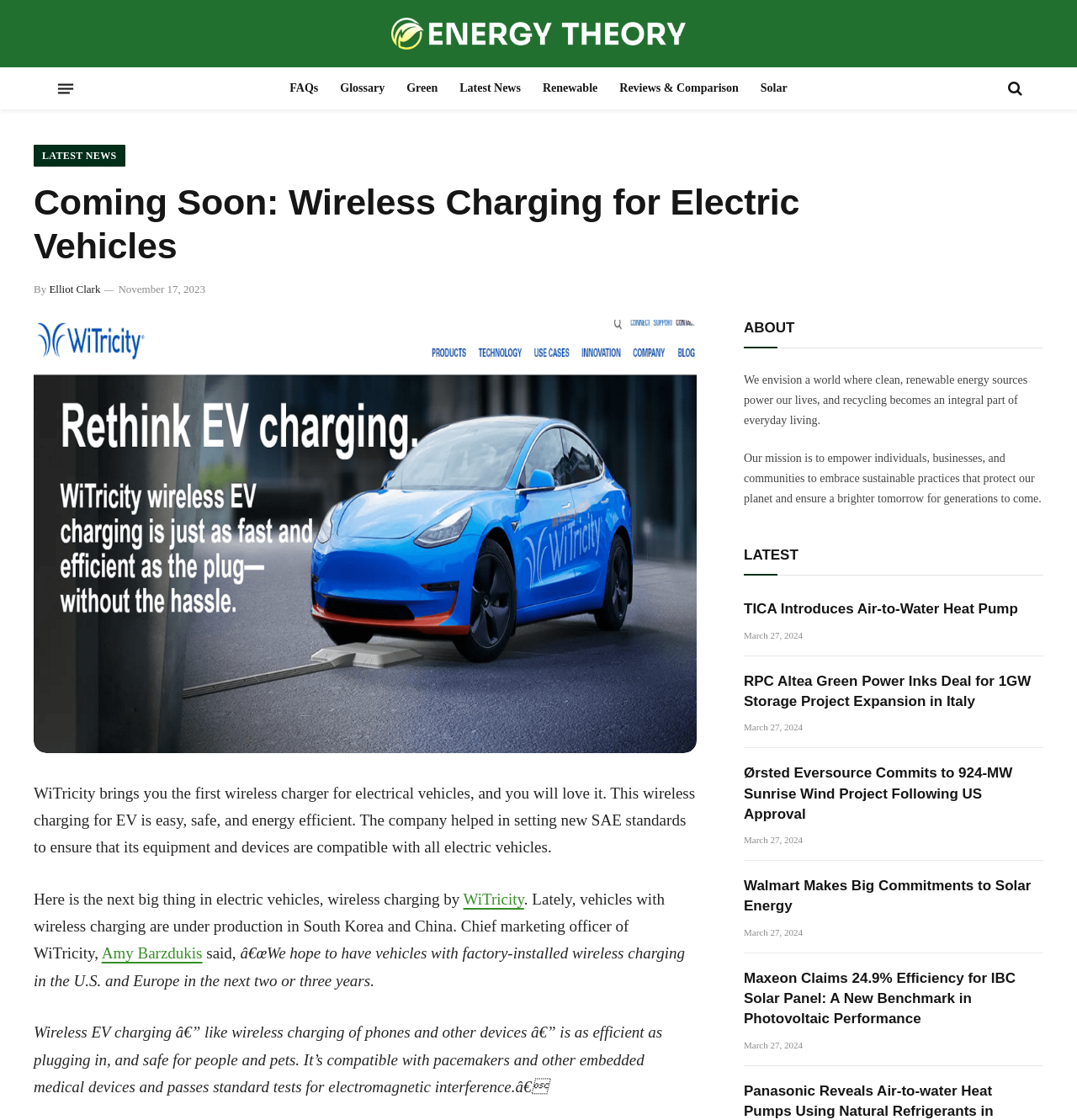What is the date of the latest news articles?
Provide a thorough and detailed answer to the question.

The dates of the latest news articles can be found under the 'LATEST' section, and all four articles have the same date, which is March 27, 2024.